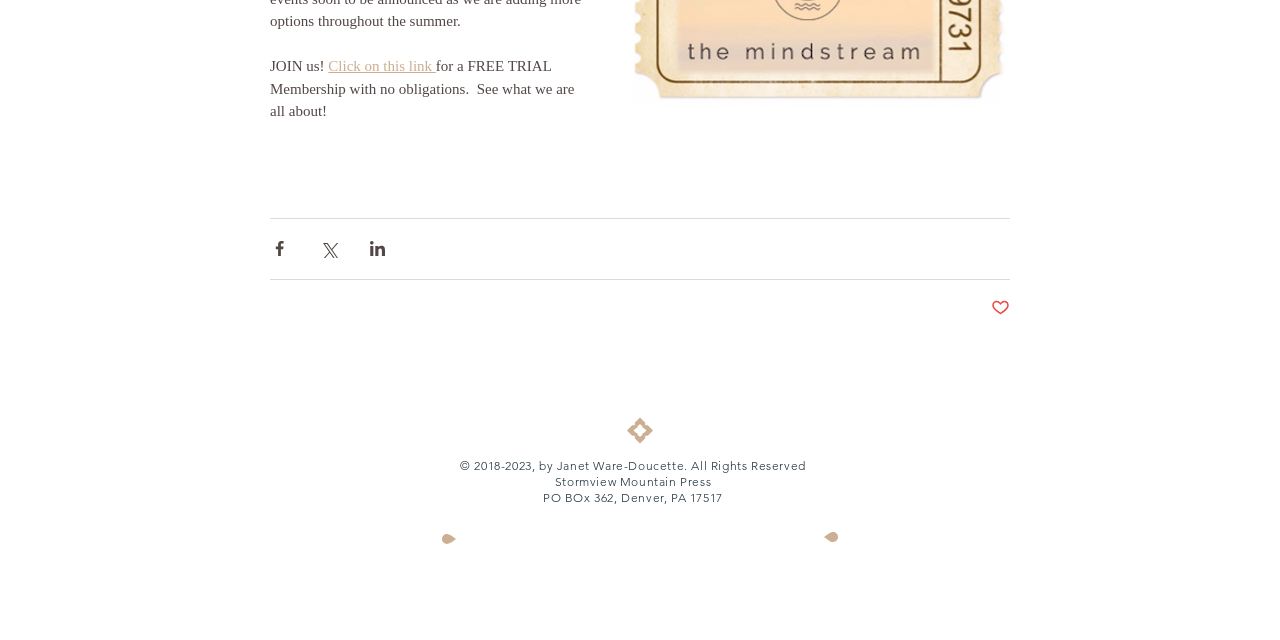Find the bounding box coordinates for the UI element that matches this description: "Click on this link".

[0.257, 0.091, 0.341, 0.116]